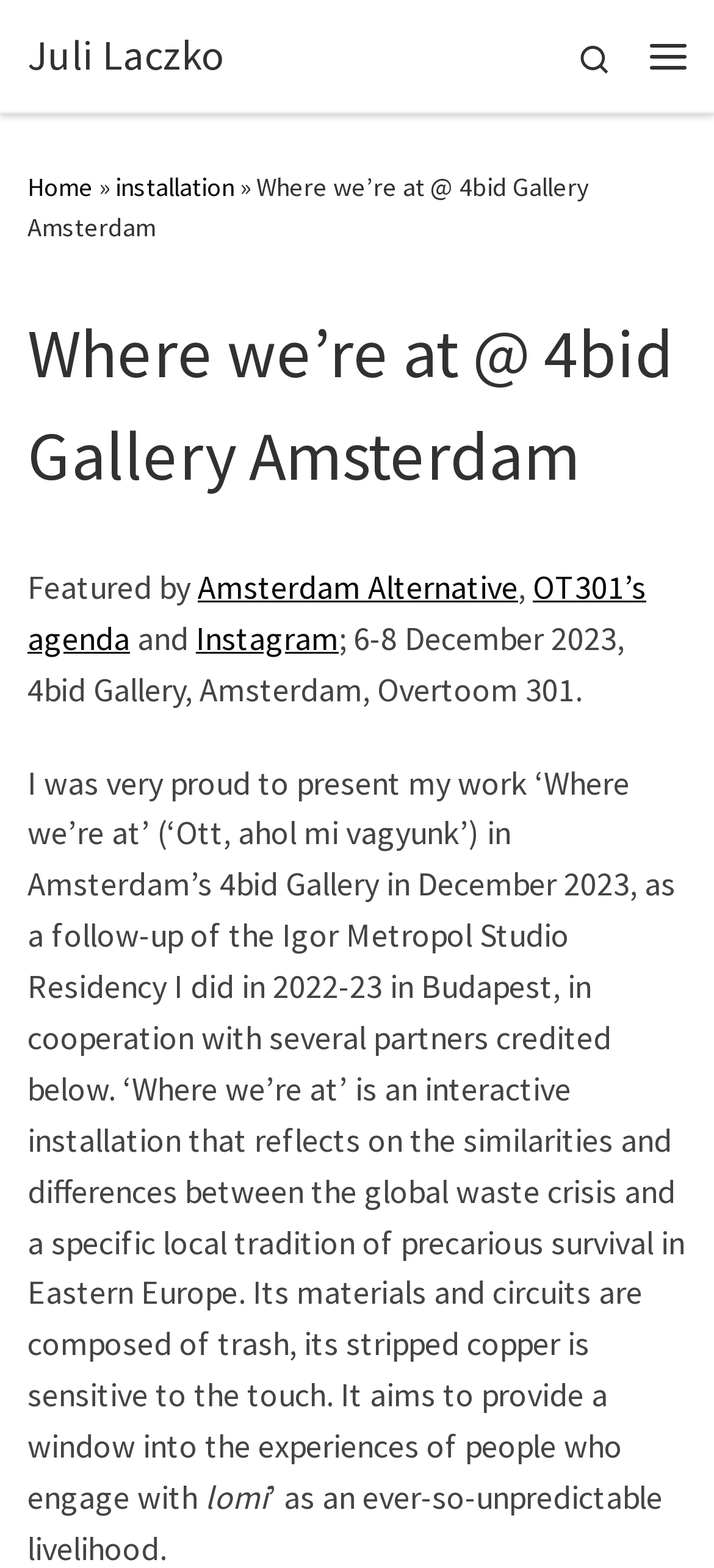What is the material of the installation?
Please provide a full and detailed response to the question.

The material of the installation can be found in the text 'Its materials and circuits are composed of trash...' which provides more information about the installation.